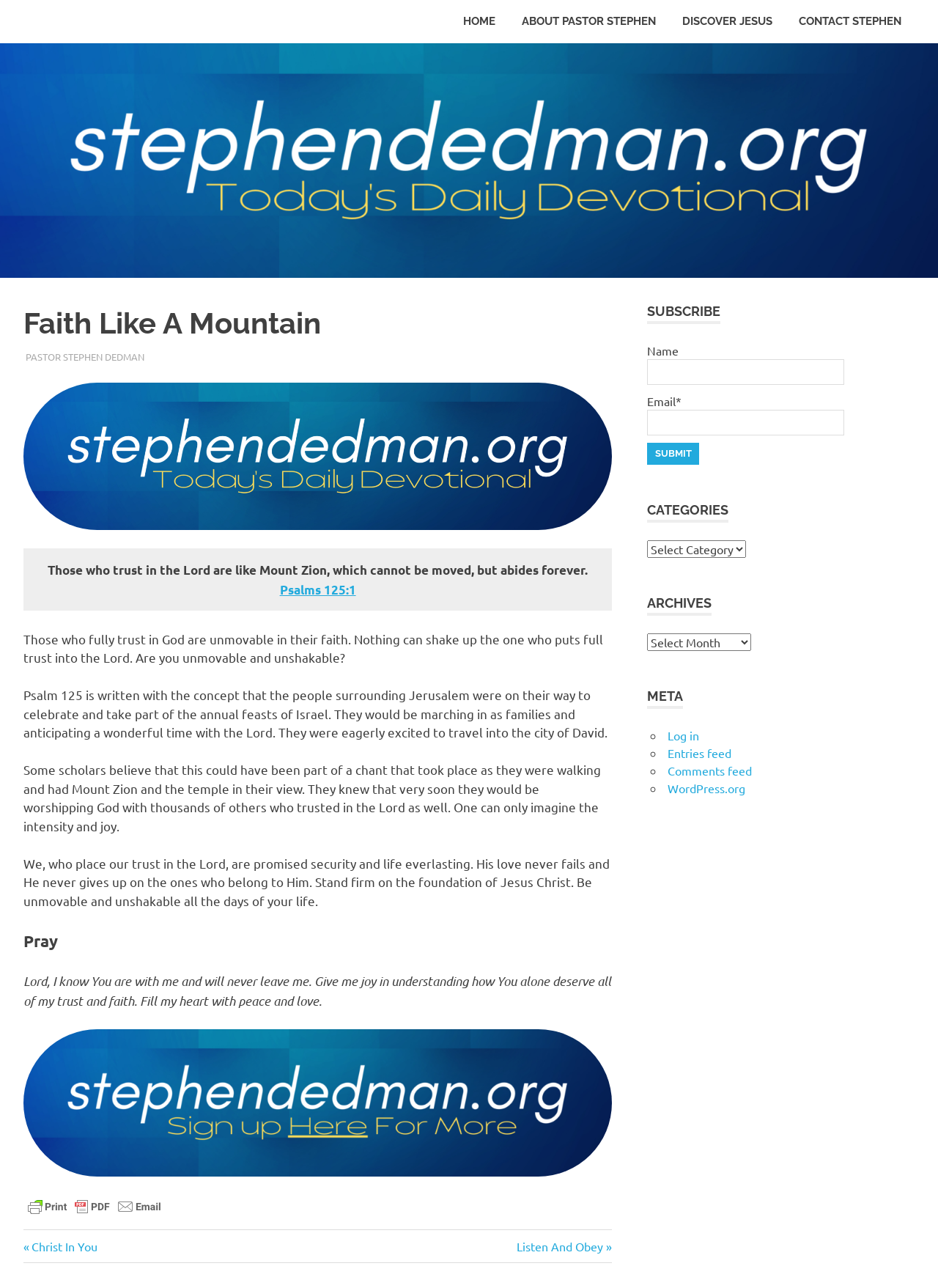Using the format (top-left x, top-left y, bottom-right x, bottom-right y), provide the bounding box coordinates for the described UI element. All values should be floating point numbers between 0 and 1: parent_node: Email* name="esfpx_email"

[0.69, 0.318, 0.9, 0.338]